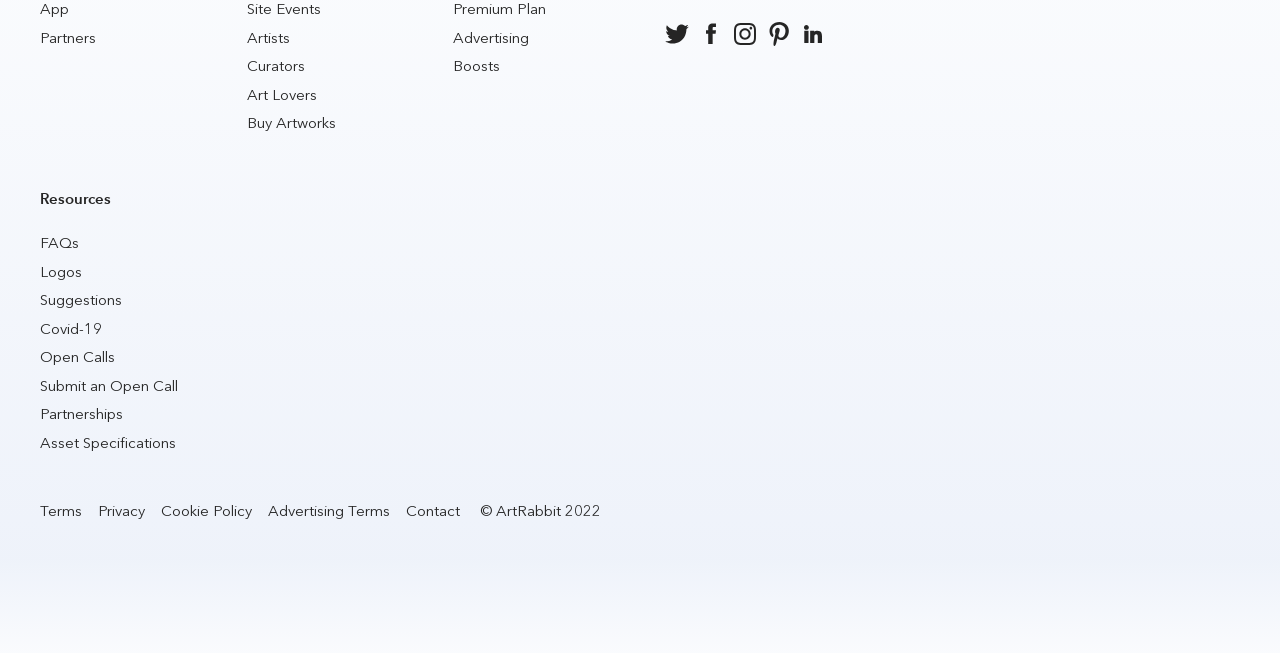Find the bounding box of the web element that fits this description: "Buy Artworks".

[0.193, 0.187, 0.262, 0.215]